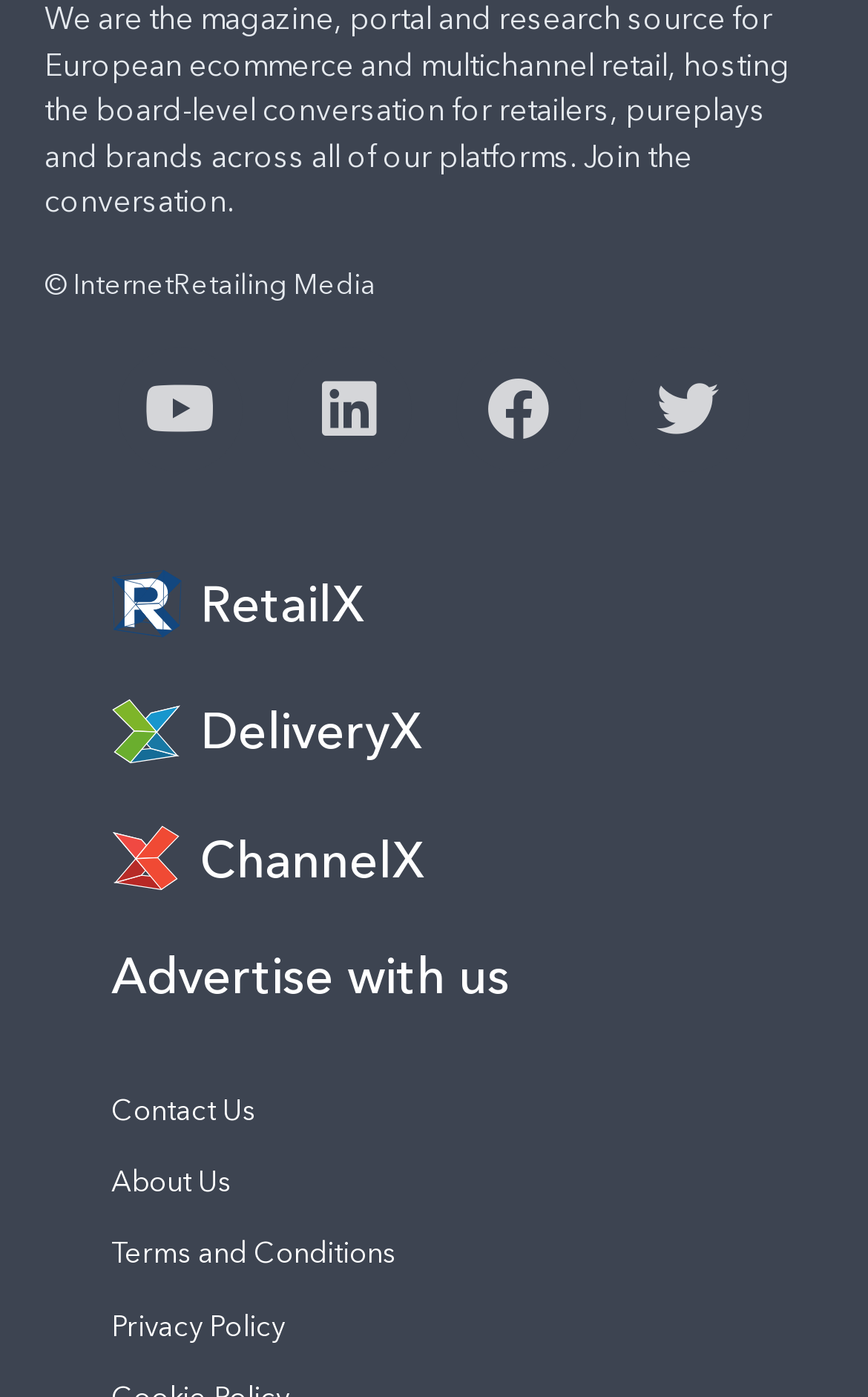Locate the bounding box coordinates of the clickable area needed to fulfill the instruction: "Contact Us".

[0.077, 0.769, 0.923, 0.821]